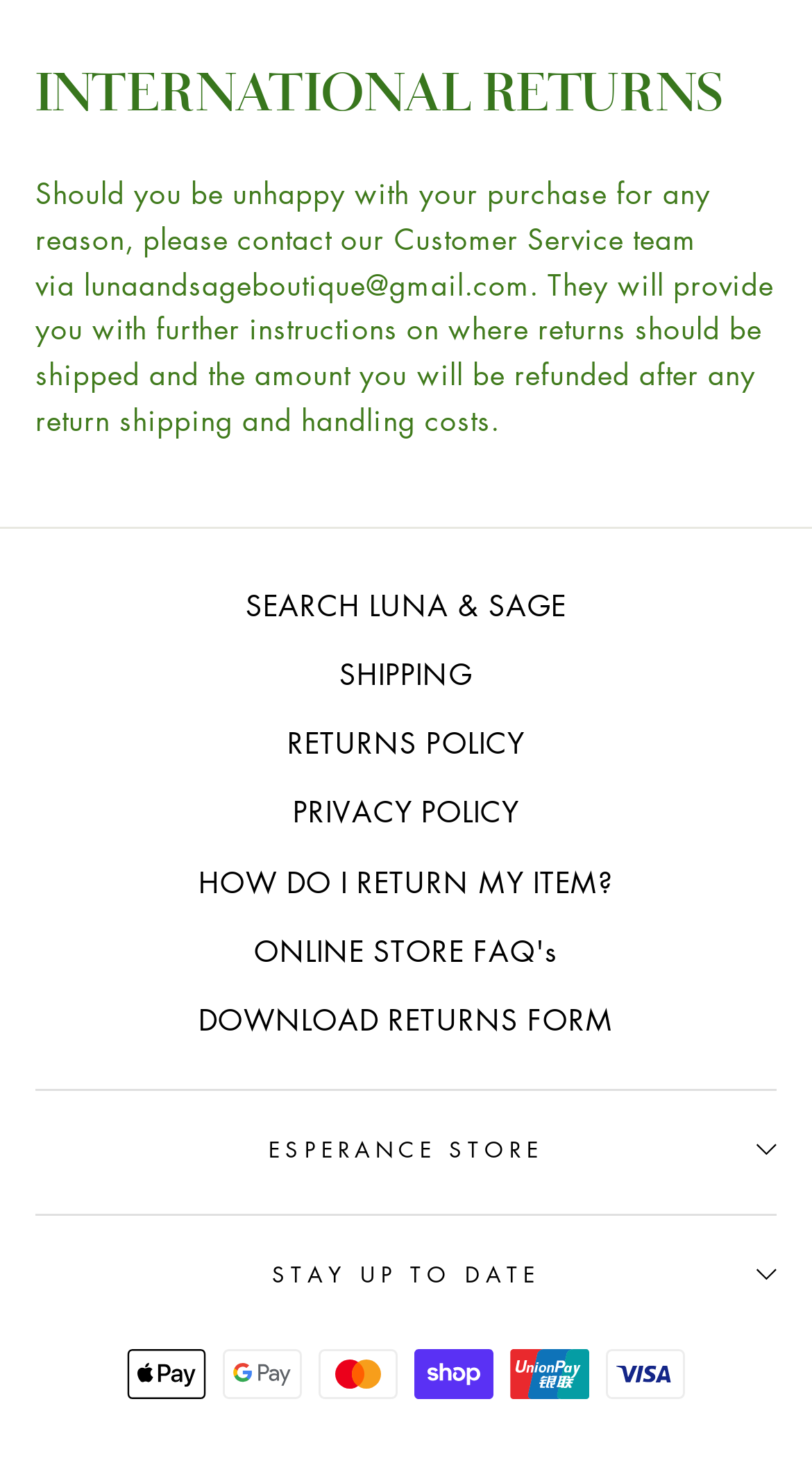Kindly determine the bounding box coordinates for the clickable area to achieve the given instruction: "stay up to date".

[0.044, 0.837, 0.956, 0.903]